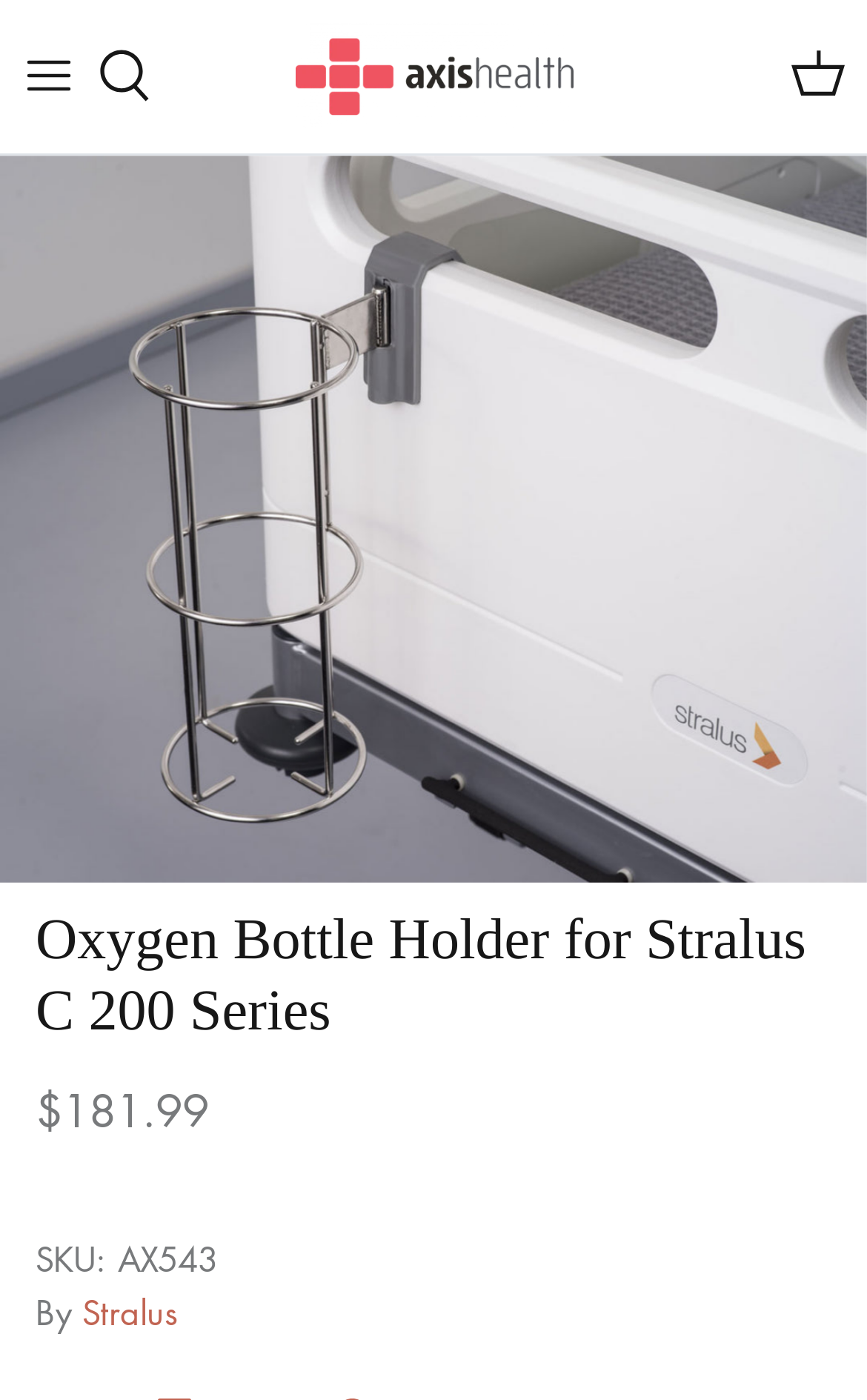Please respond to the question using a single word or phrase:
What is the name of the product?

Oxygen Bottle Holder for Stralus C 200 Series